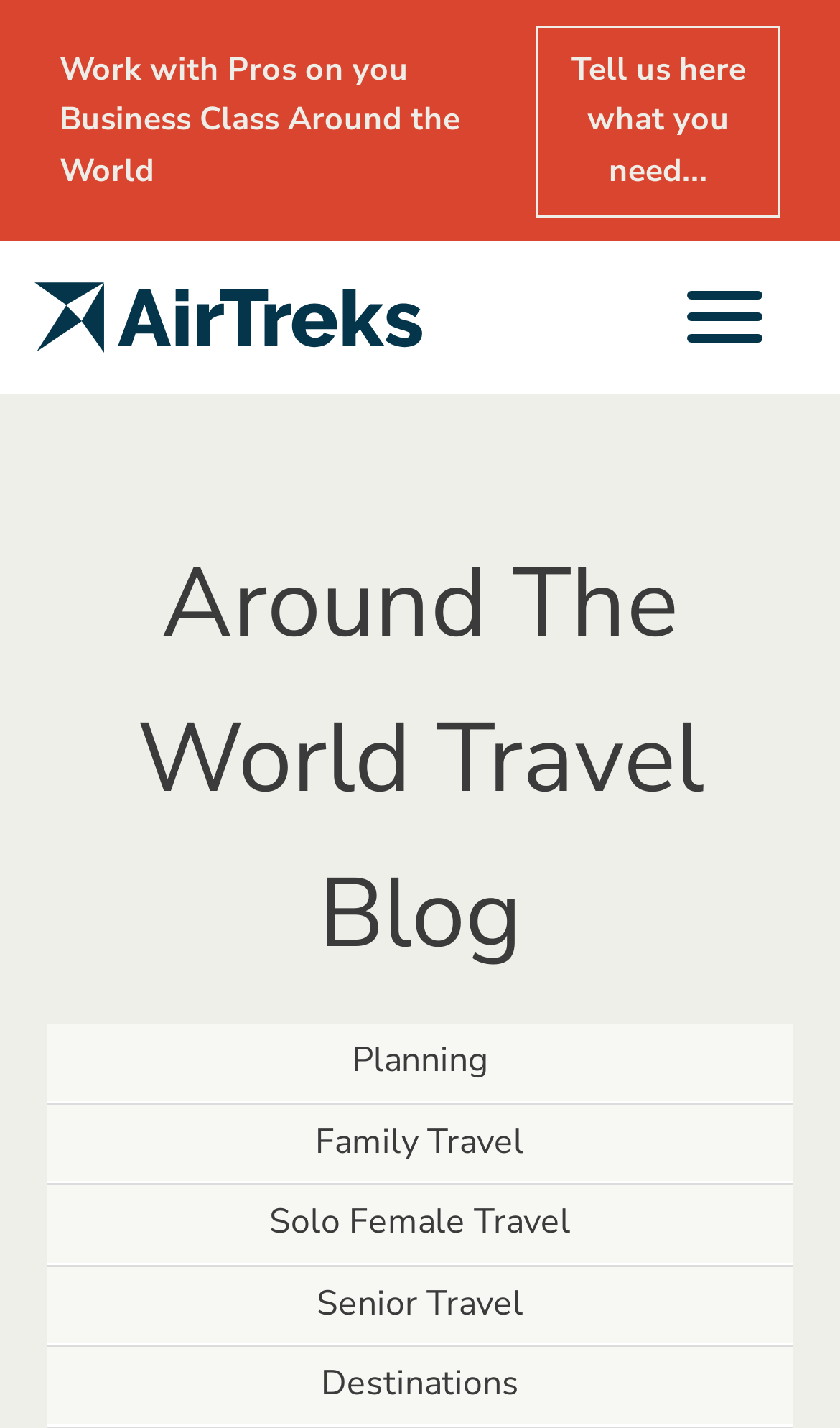Find the bounding box coordinates for the element described here: "Solo Female Travel".

[0.056, 0.83, 0.944, 0.886]